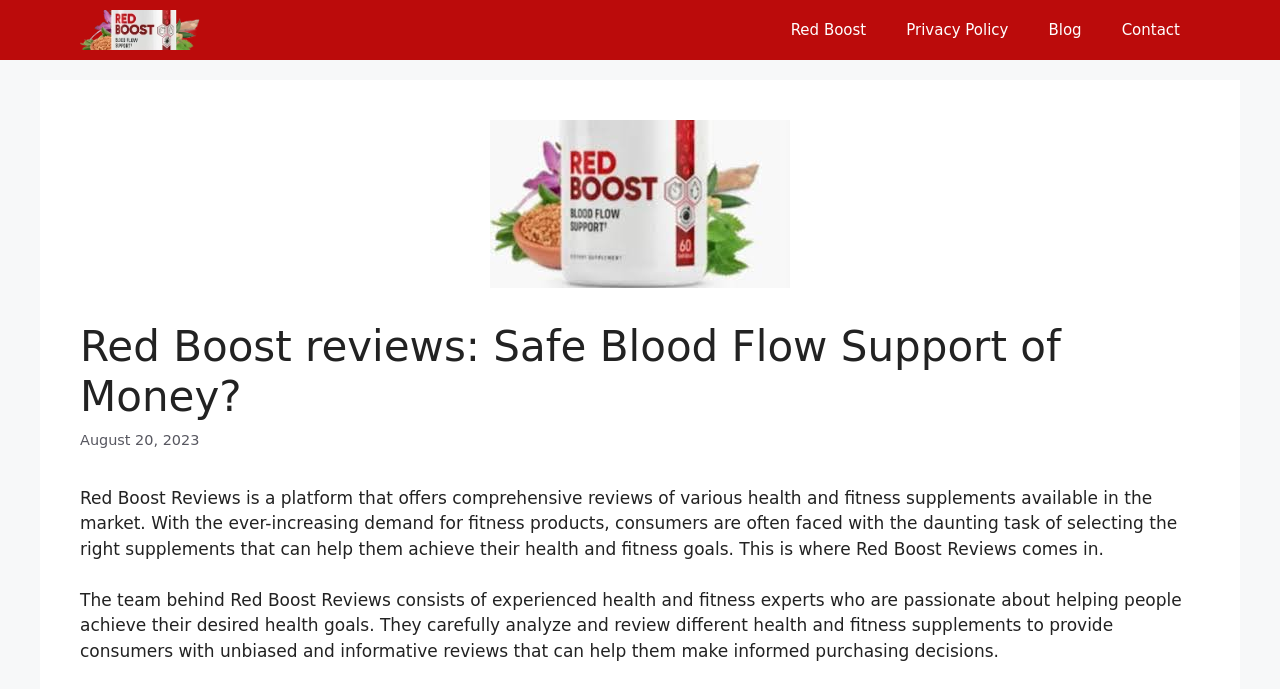Extract the main title from the webpage and generate its text.

Red Boost reviews: Safe Blood Flow Support of Money?